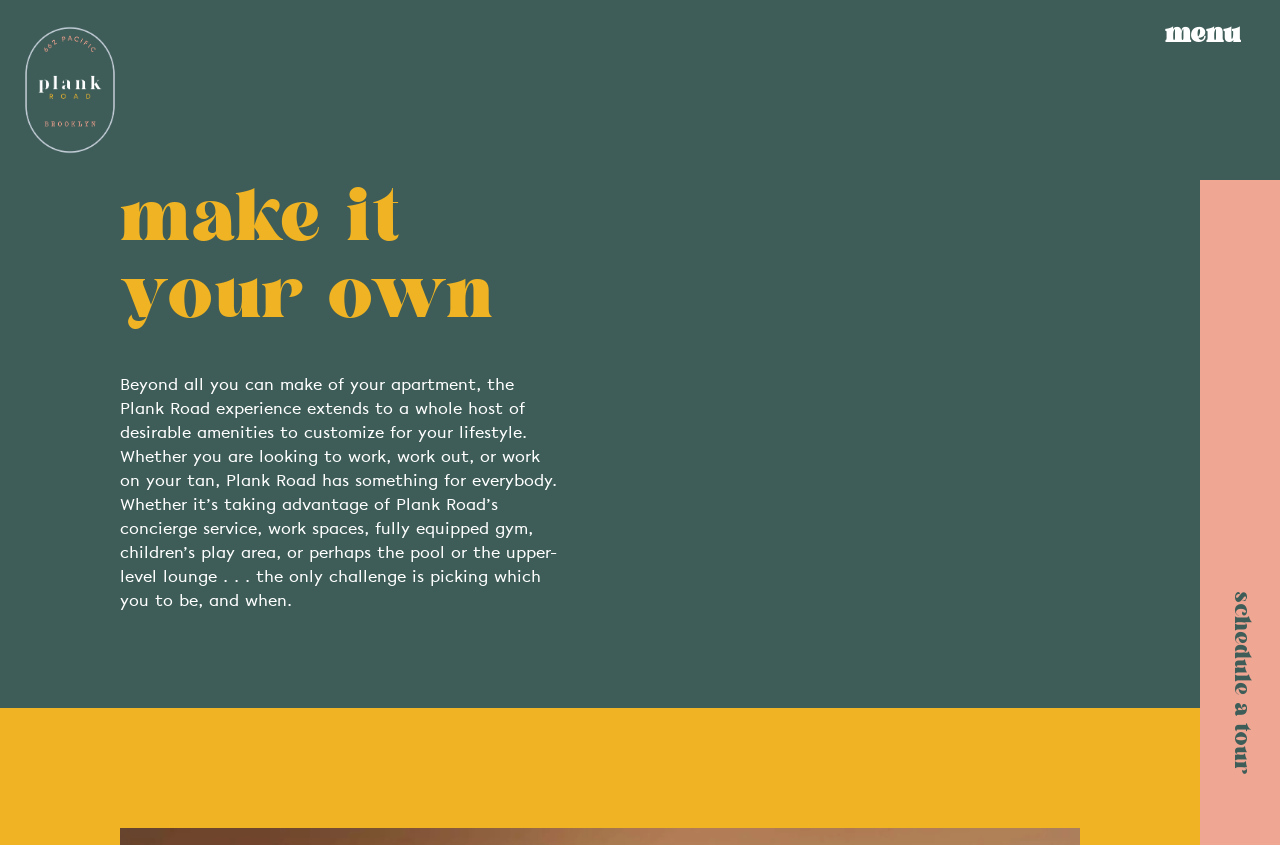What is the function of the 'Play Video' button?
Answer the question in a detailed and comprehensive manner.

The 'Play Video' button is likely used to play a video that showcases the amenities of Plank Road or provides more information about the property. The button is located near the middle of the page.